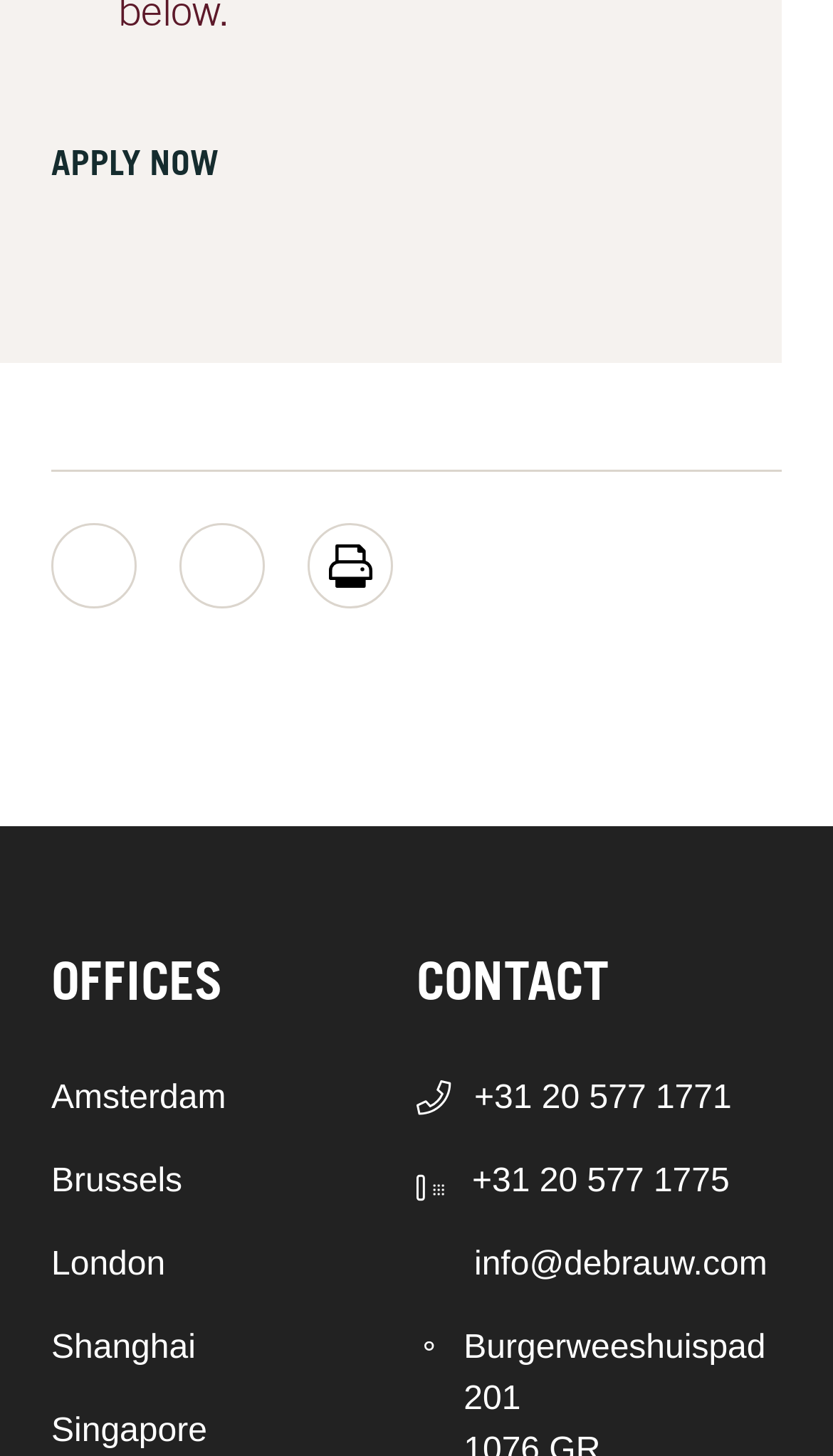What is the layout of the office locations and contact information?
Could you answer the question with a detailed and thorough explanation?

The webpage is divided into two columns, with the office locations listed on the left and the contact information on the right, creating a clear and organized layout.